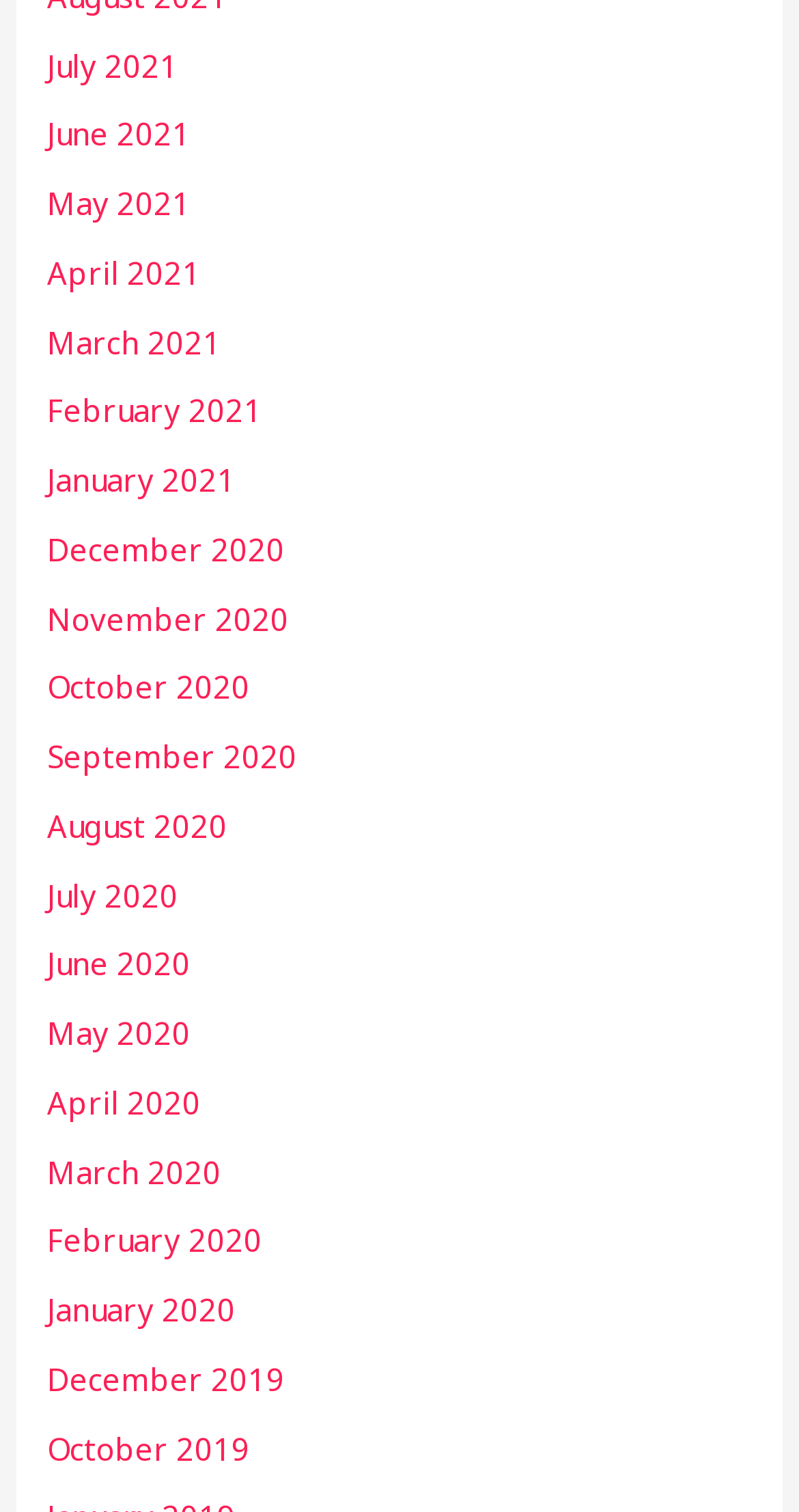Determine the bounding box coordinates of the area to click in order to meet this instruction: "view December 2019".

[0.059, 0.898, 0.357, 0.925]